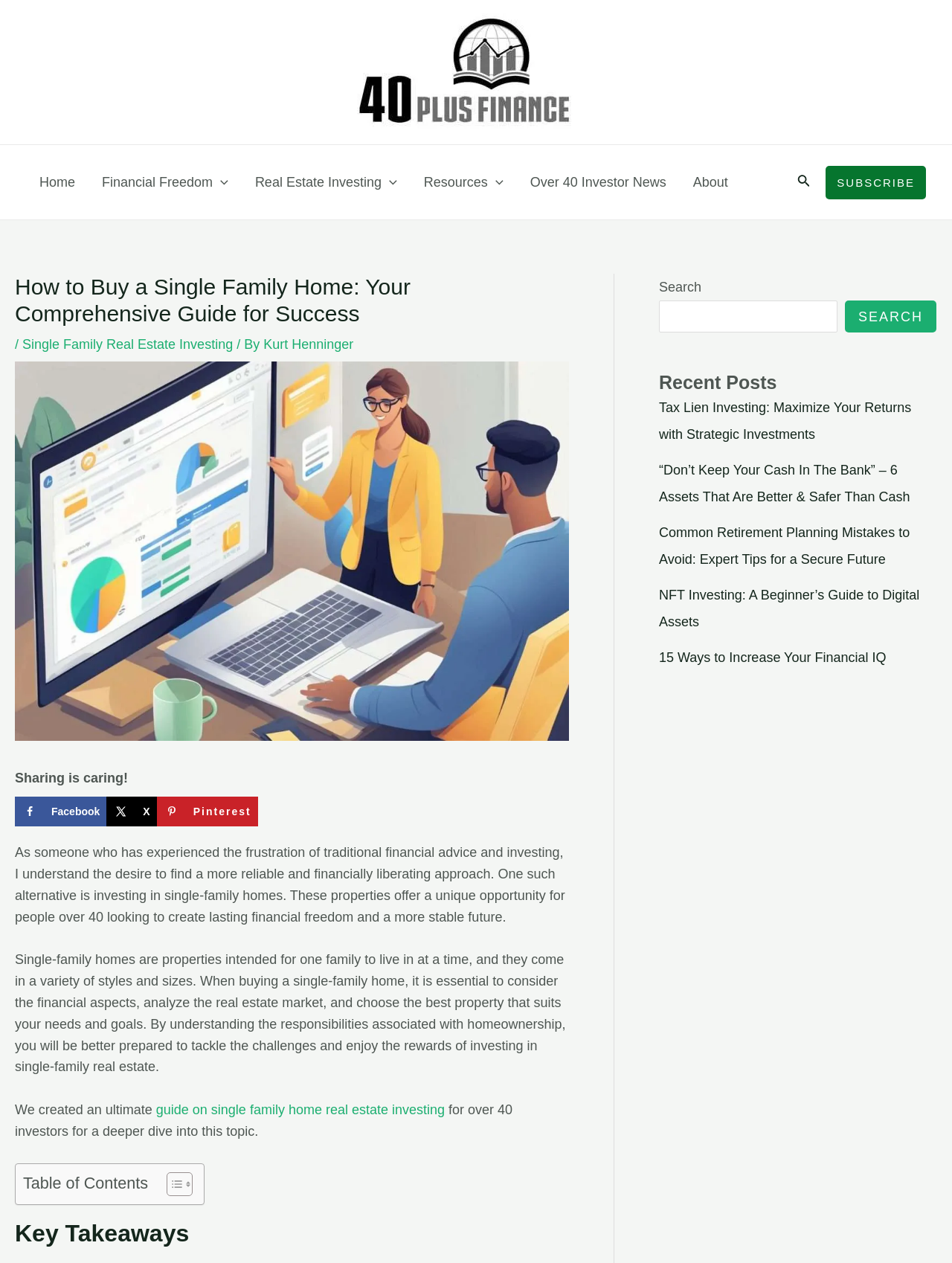Identify the bounding box coordinates of the area that should be clicked in order to complete the given instruction: "Share on Facebook". The bounding box coordinates should be four float numbers between 0 and 1, i.e., [left, top, right, bottom].

[0.016, 0.631, 0.112, 0.654]